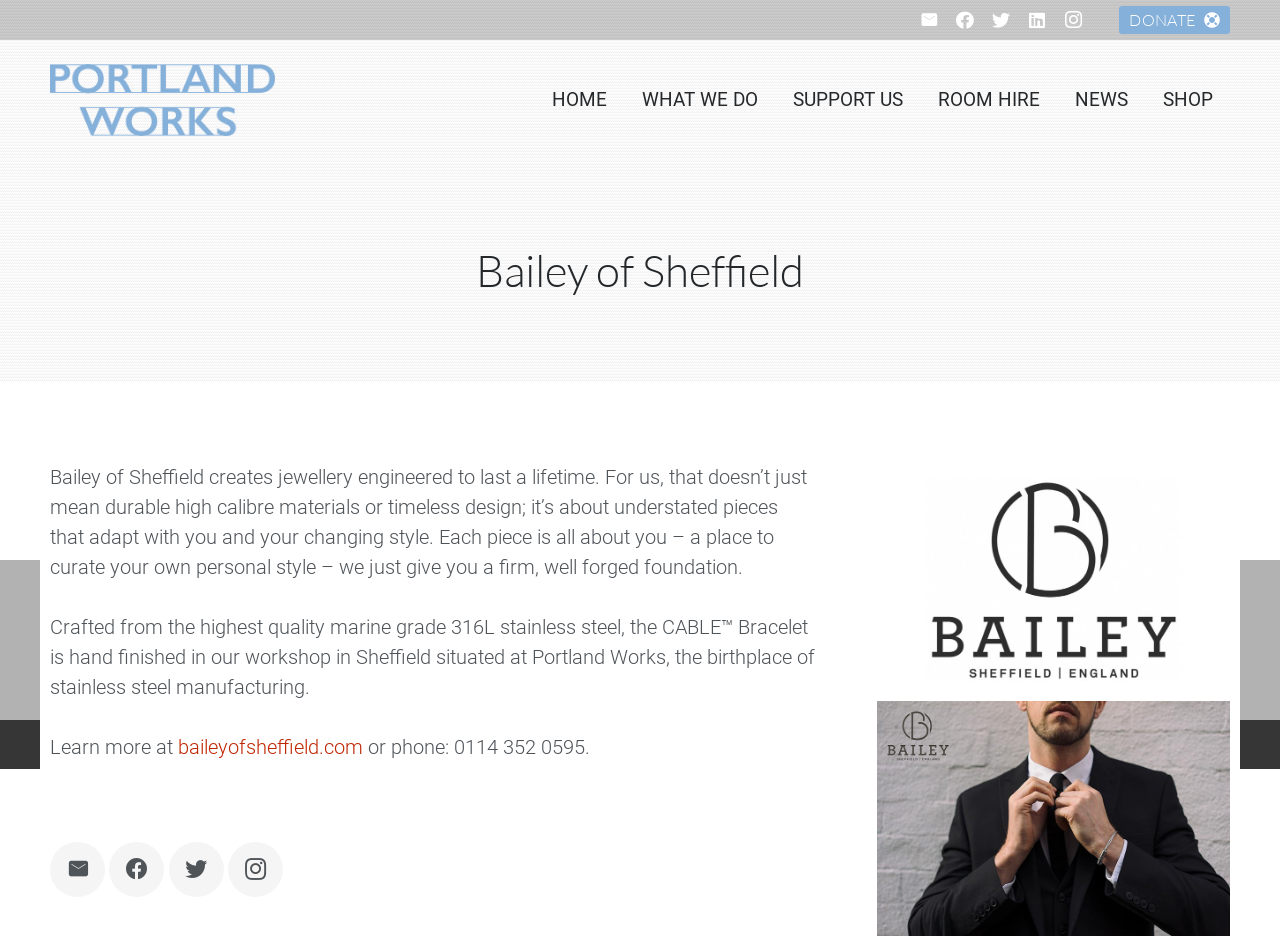Respond with a single word or phrase:
What is the material used to craft the CABLE Bracelet?

Marine grade 316L stainless steel